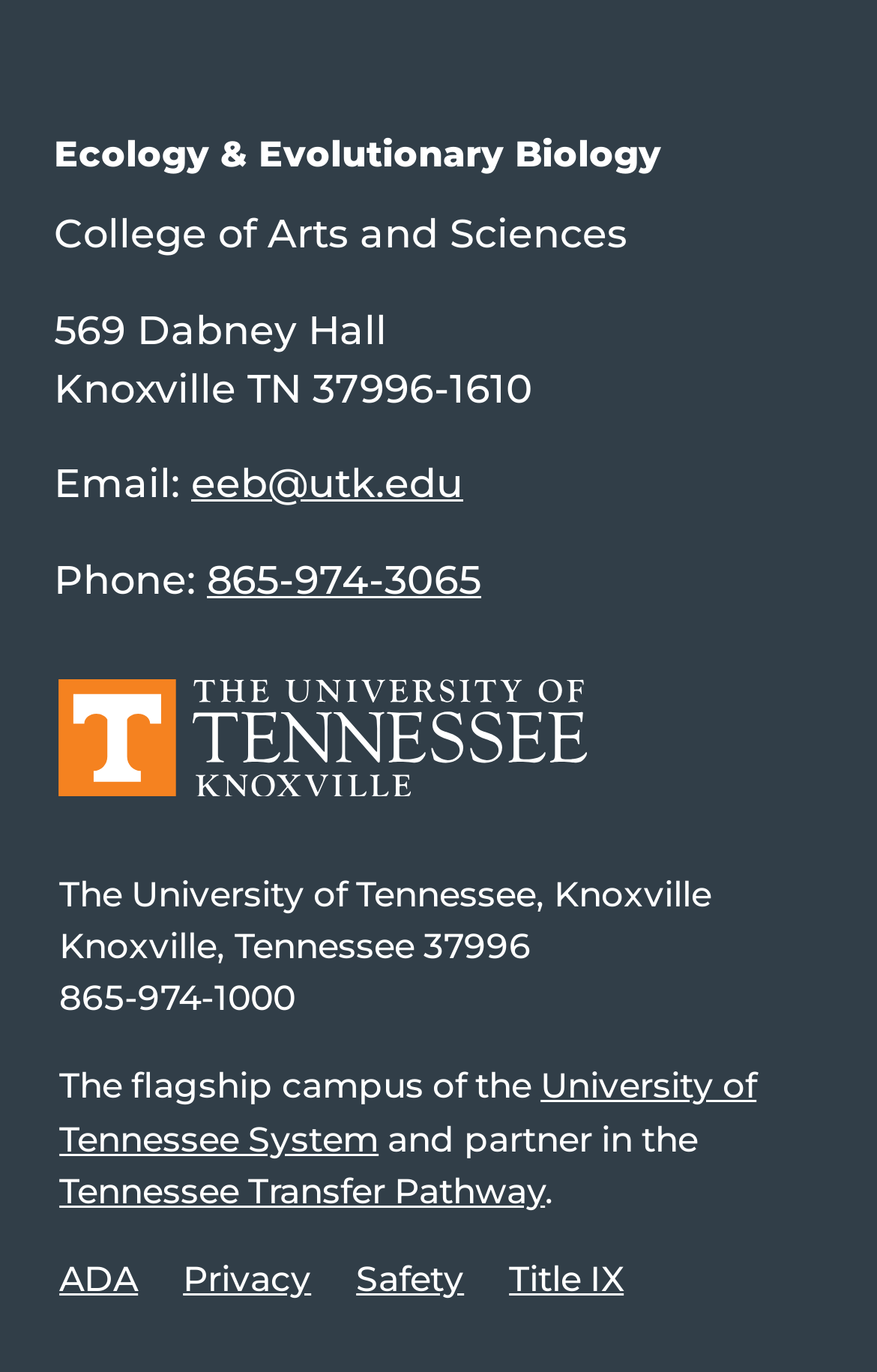Find the bounding box of the element with the following description: "Privacy". The coordinates must be four float numbers between 0 and 1, formatted as [left, top, right, bottom].

[0.209, 0.916, 0.355, 0.947]